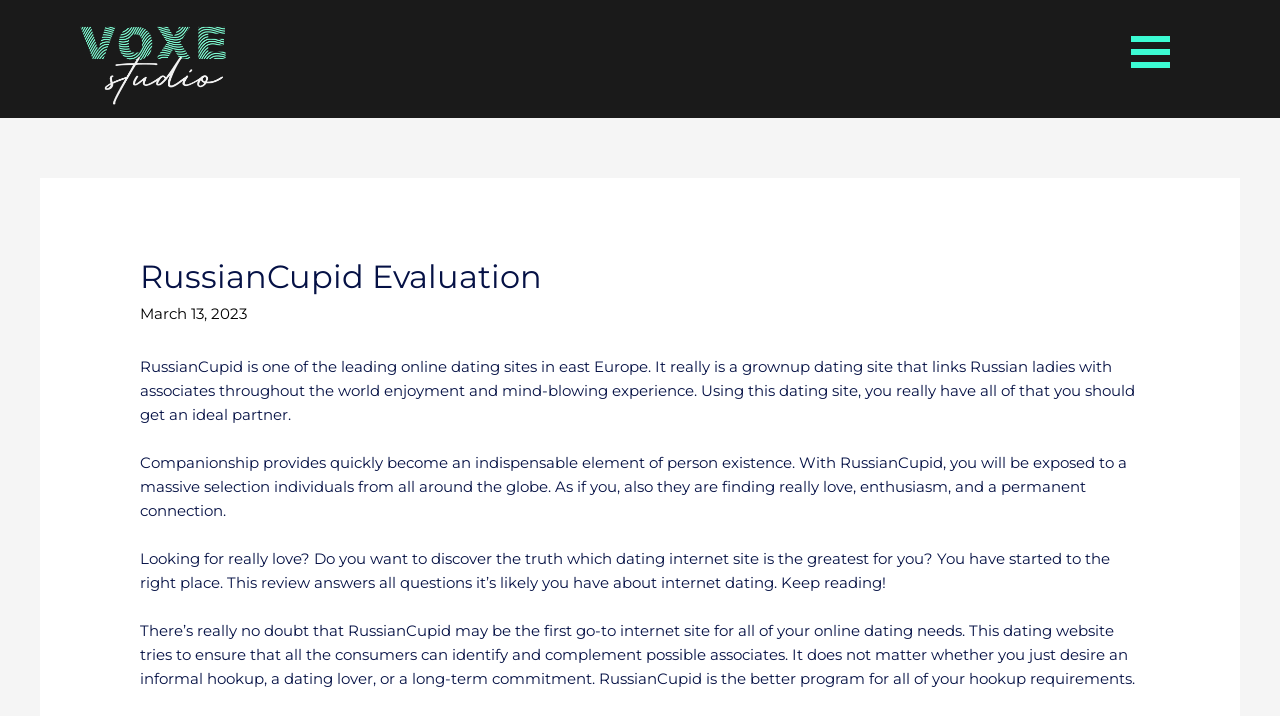What is the scope of users on RussianCupid?
We need a detailed and meticulous answer to the question.

The webpage mentions that RussianCupid exposes users to a massive selection of individuals from all around the globe, indicating that the dating site has a global scope and is not limited to a specific region or country.